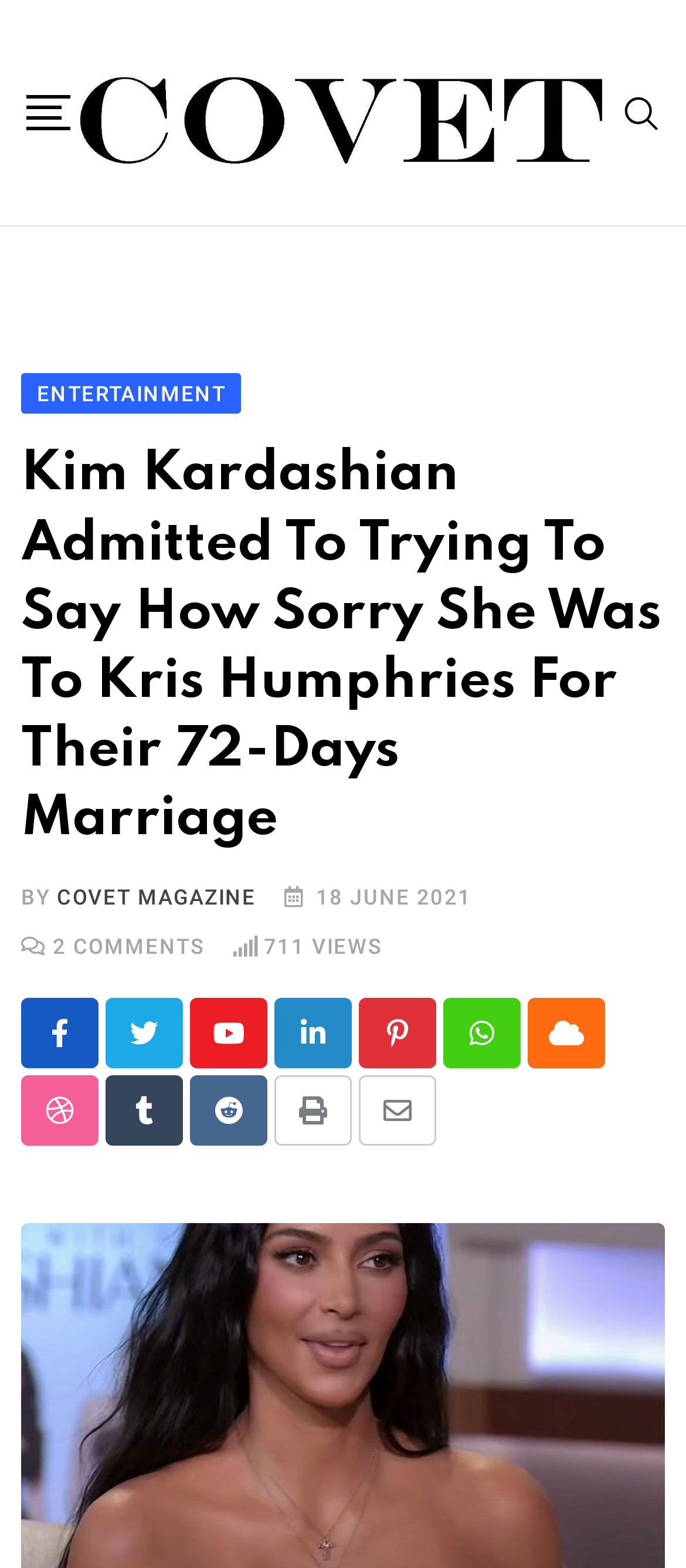How many views does this article have?
Based on the screenshot, answer the question with a single word or phrase.

no specific number